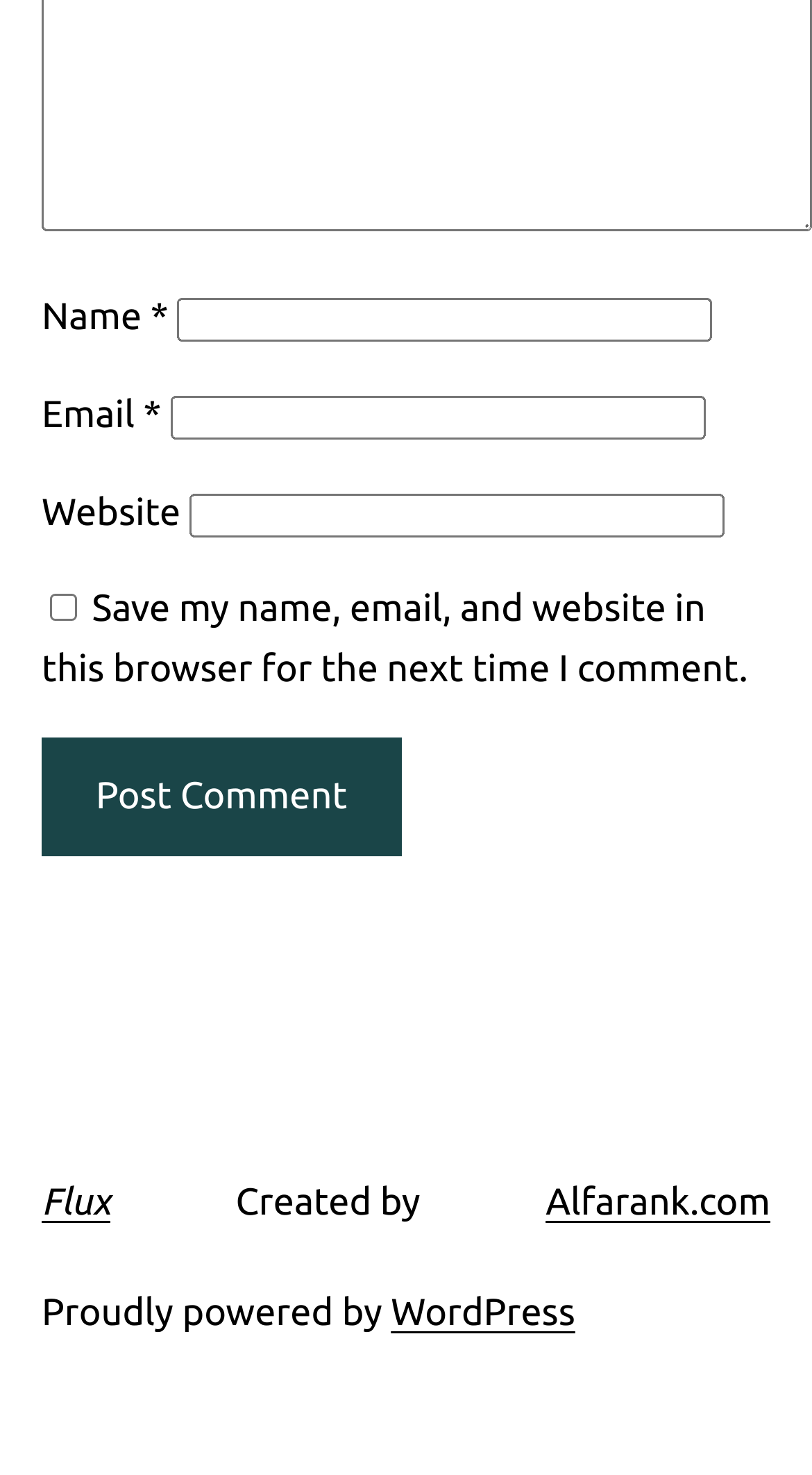How many links are there in the footer section?
Look at the image and respond with a single word or a short phrase.

3